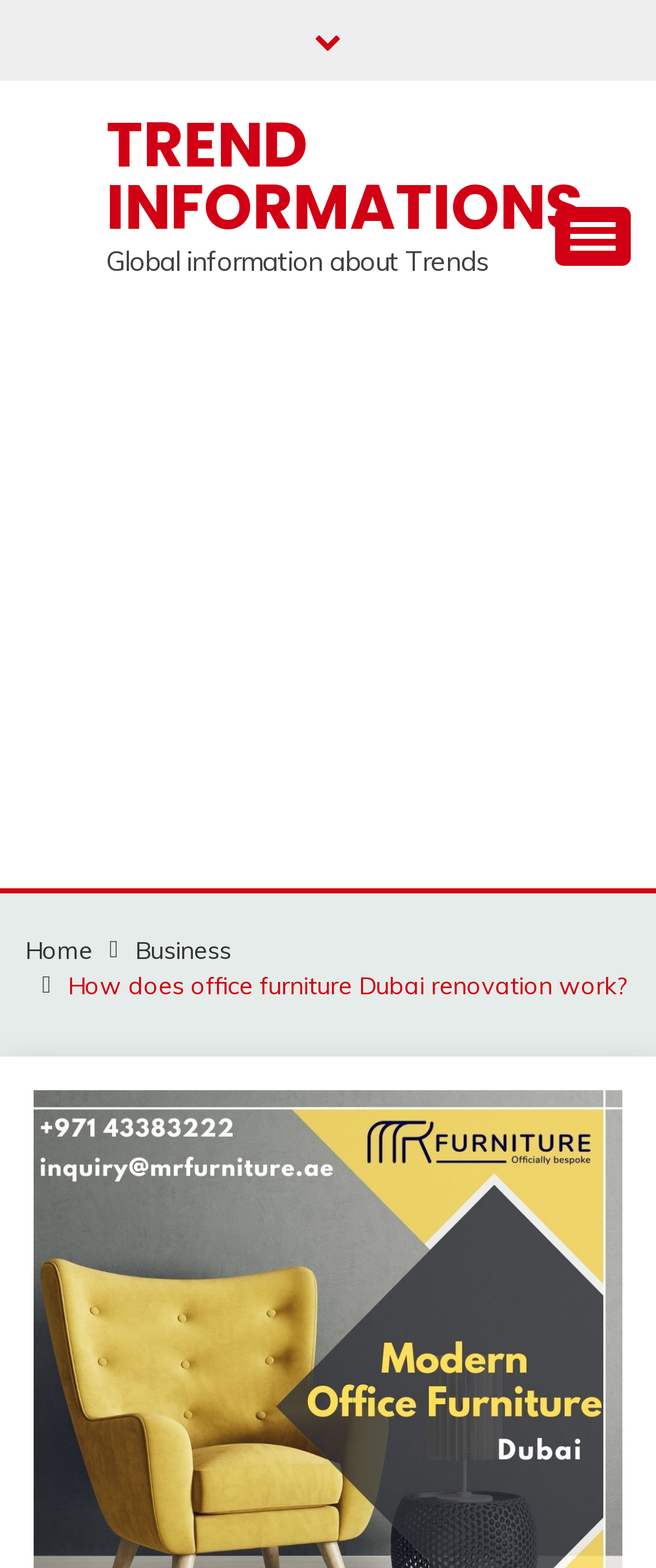Given the following UI element description: "Trend Informations", find the bounding box coordinates in the webpage screenshot.

[0.162, 0.064, 0.89, 0.16]